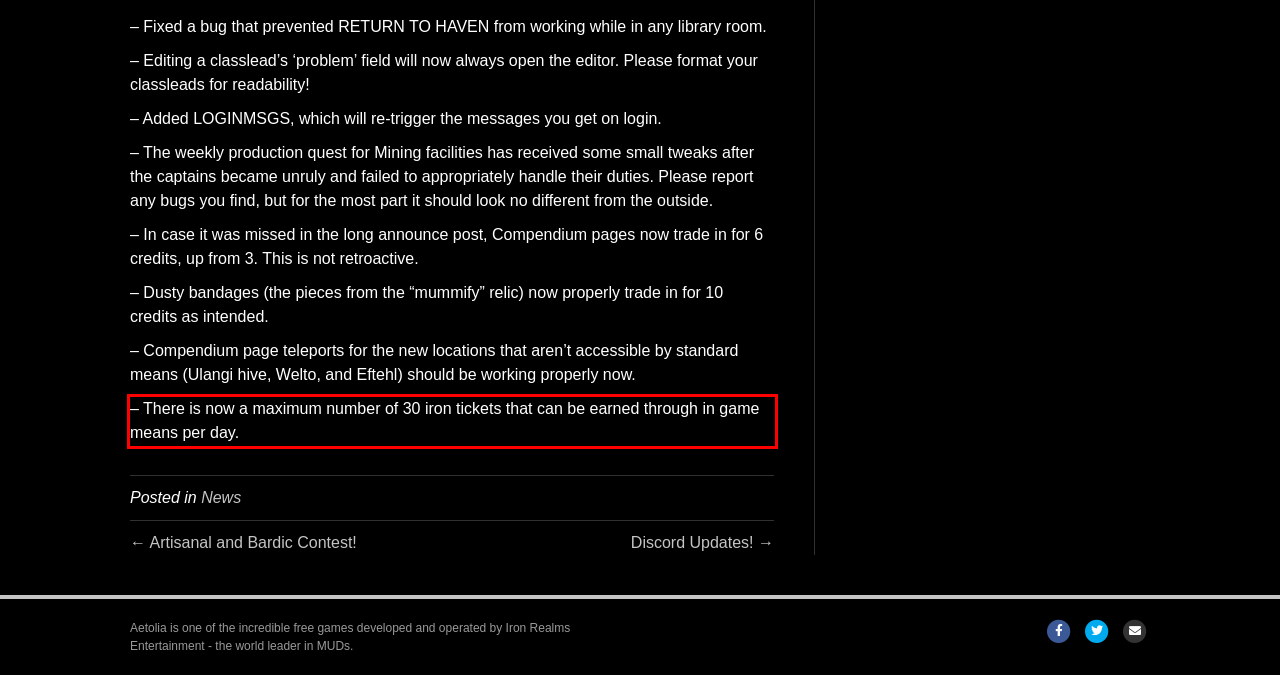Perform OCR on the text inside the red-bordered box in the provided screenshot and output the content.

– There is now a maximum number of 30 iron tickets that can be earned through in game means per day.